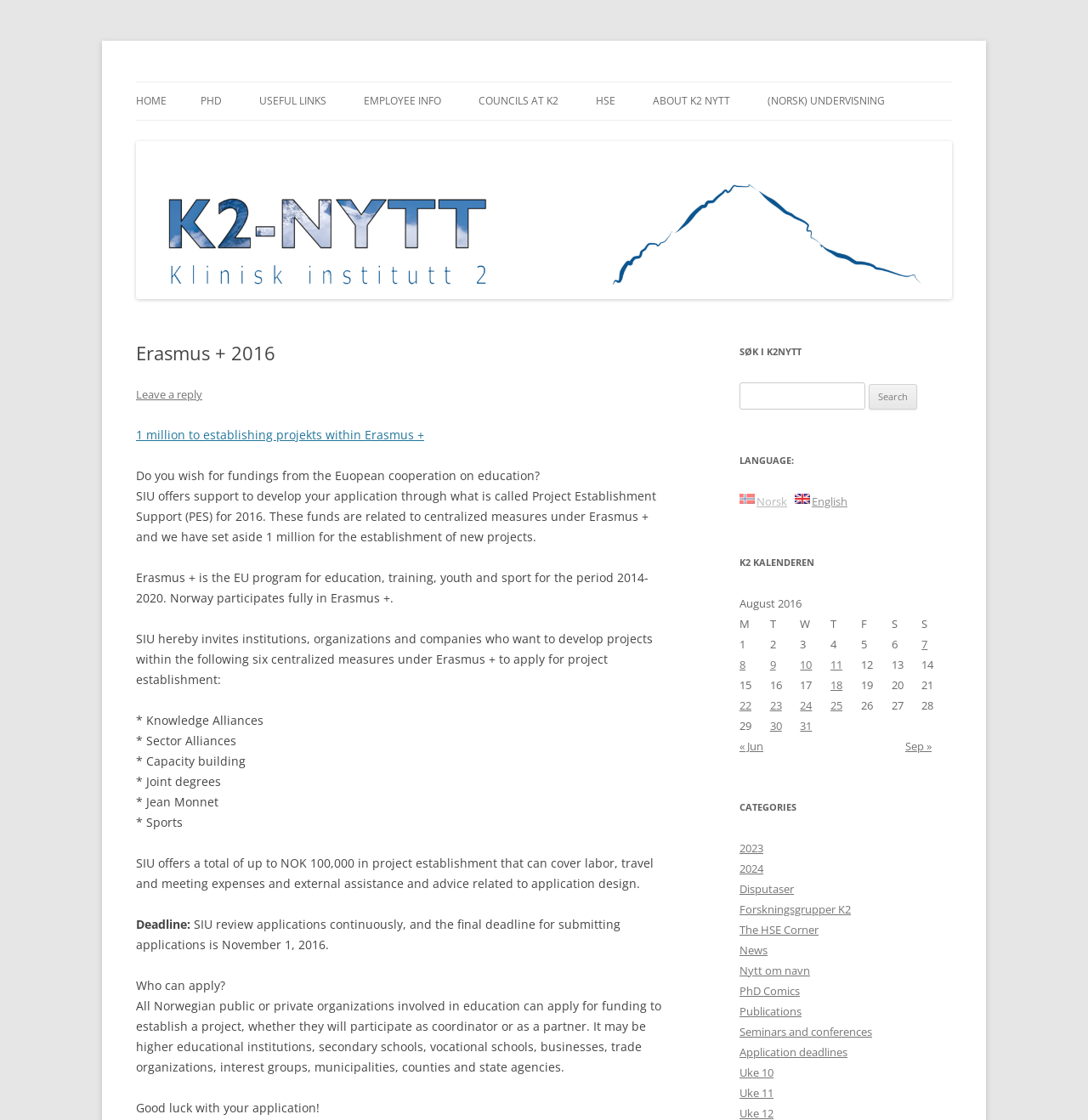Please mark the clickable region by giving the bounding box coordinates needed to complete this instruction: "Click on HOME".

[0.125, 0.074, 0.153, 0.107]